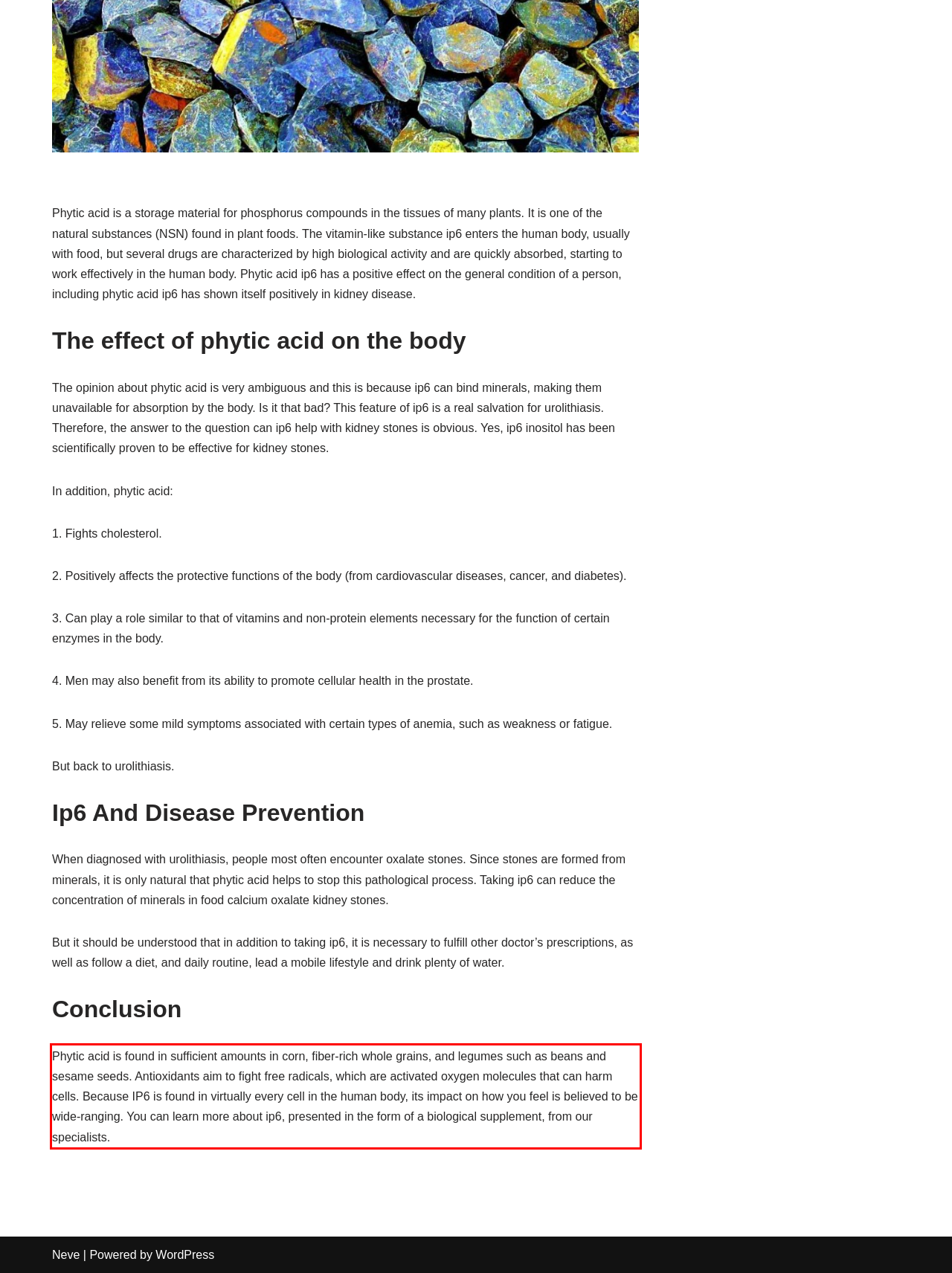Review the webpage screenshot provided, and perform OCR to extract the text from the red bounding box.

Phytic acid is found in sufficient amounts in corn, fiber-rich whole grains, and legumes such as beans and sesame seeds. Antioxidants aim to fight free radicals, which are activated oxygen molecules that can harm cells. Because IP6 is found in virtually every cell in the human body, its impact on how you feel is believed to be wide-ranging. You can learn more about ip6, presented in the form of a biological supplement, from our specialists.